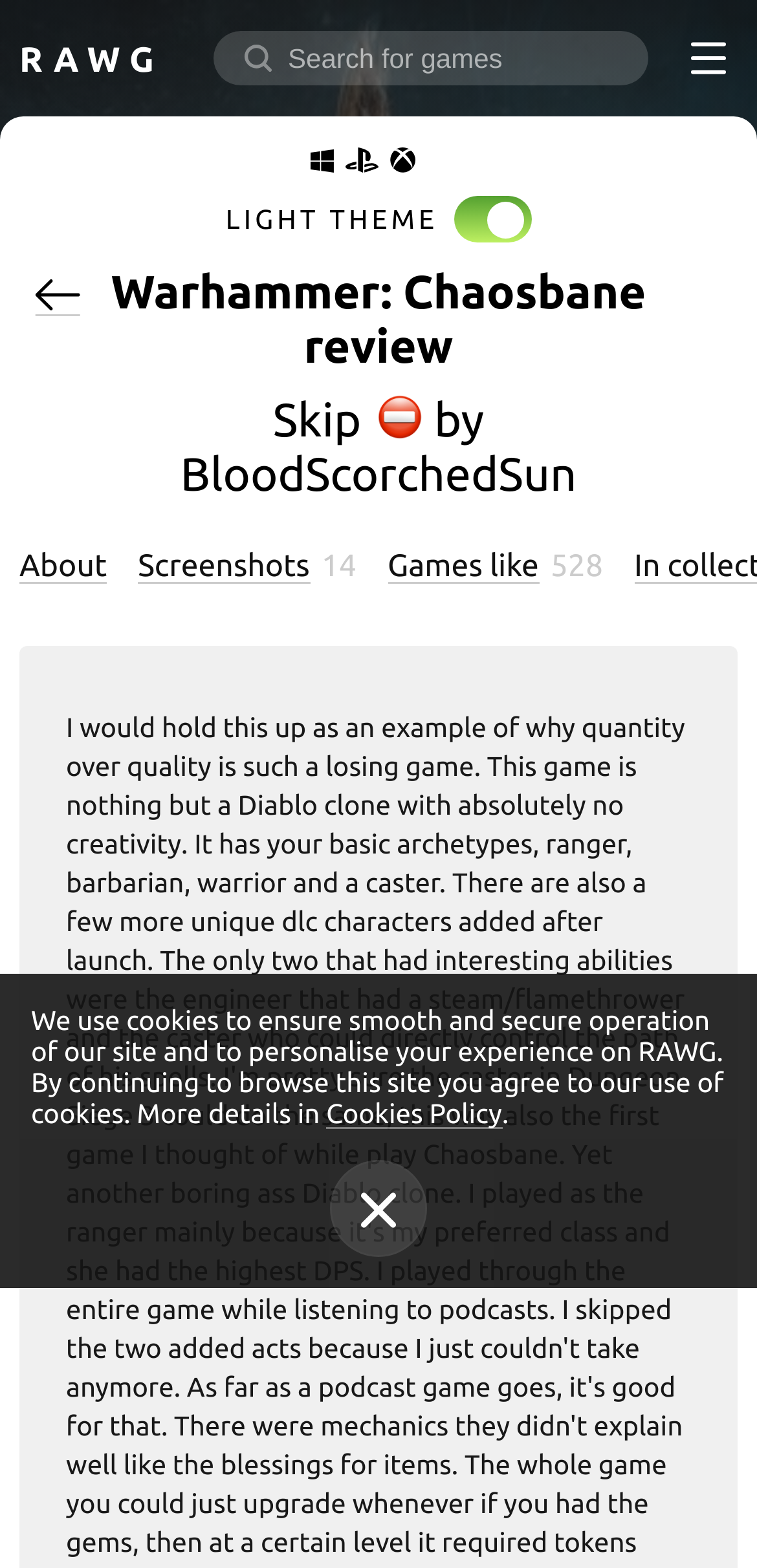Identify the bounding box coordinates of the clickable region to carry out the given instruction: "Log in".

[0.804, 0.104, 0.972, 0.194]